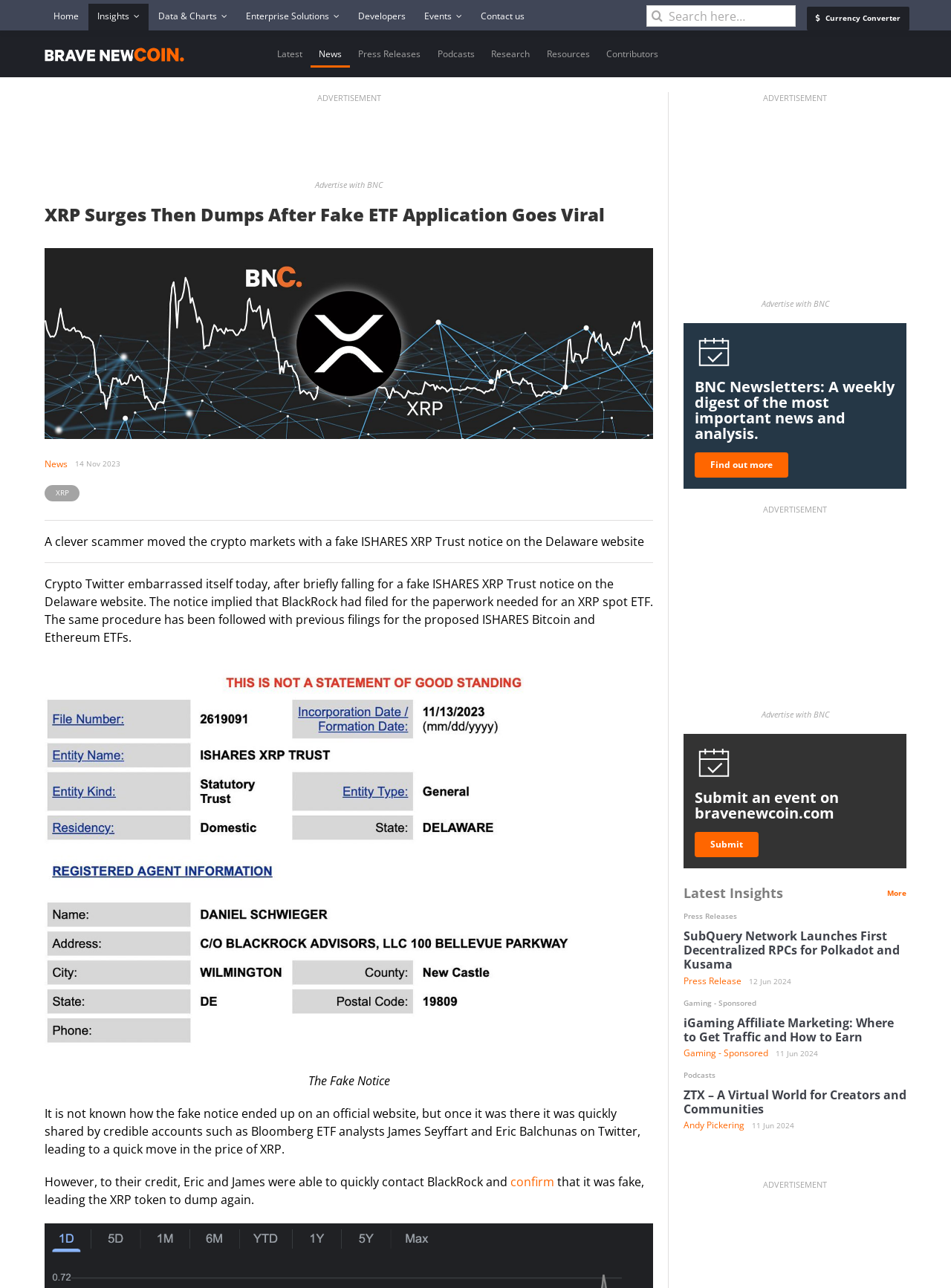Determine the bounding box coordinates for the area that should be clicked to carry out the following instruction: "View the article about XRP".

[0.047, 0.376, 0.084, 0.389]